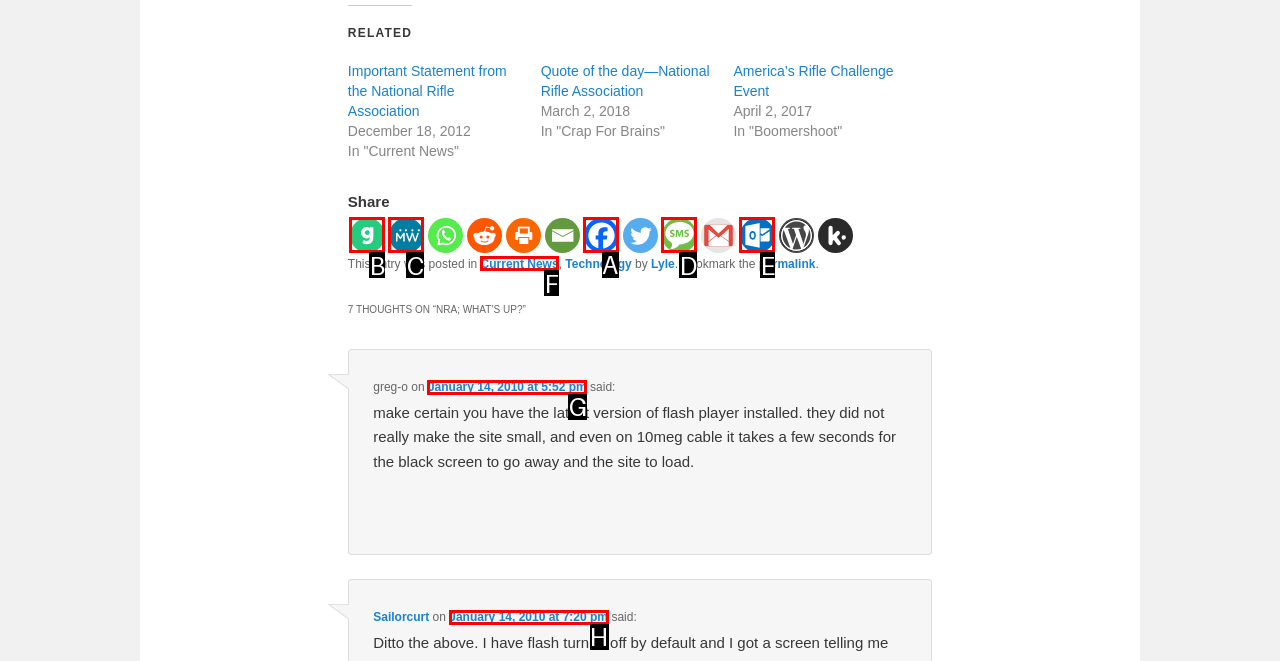Select the proper UI element to click in order to perform the following task: Share on Facebook. Indicate your choice with the letter of the appropriate option.

A